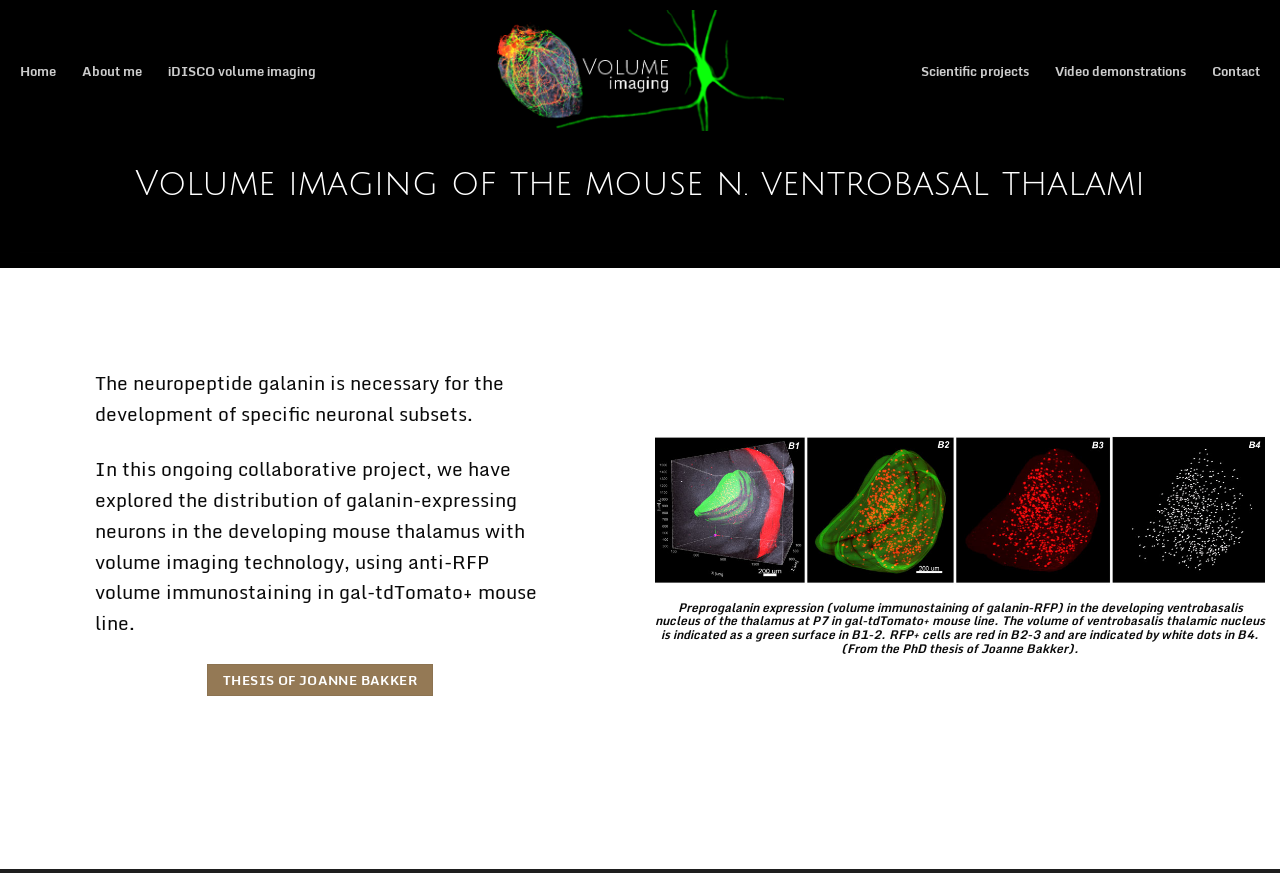Provide an in-depth description of the elements and layout of the webpage.

The webpage is about volume imaging of the mouse n. ventrobasal thalami by Csaba Adori. At the top, there is a link to "Volume Imaging by Csaba Adori" accompanied by an image with the same name. Below this, there is a navigation menu with six links: "Home", "About me", "iDISCO volume imaging", "Scientific projects", "Video demonstrations", and "Contact", arranged from left to right.

The main content of the webpage is divided into sections. The first section has a heading "Volume imaging of the mouse n. ventrobasal thalami" followed by a horizontal separator. Below the separator, there are three paragraphs of text describing the research project, including the role of galanin in the development of specific neuronal subsets and the use of volume imaging technology to explore the distribution of galanin-expressing neurons in the developing mouse thalamus.

To the right of the second paragraph, there is a "+" symbol. Below the third paragraph, there is a link to "THESIS OF JOANNE BAKKER". The final section has a long paragraph describing the preprogalanin expression in the developing ventrobasalis nucleus of the thalamus, accompanied by a reference to the PhD thesis of Joanne Bakker.